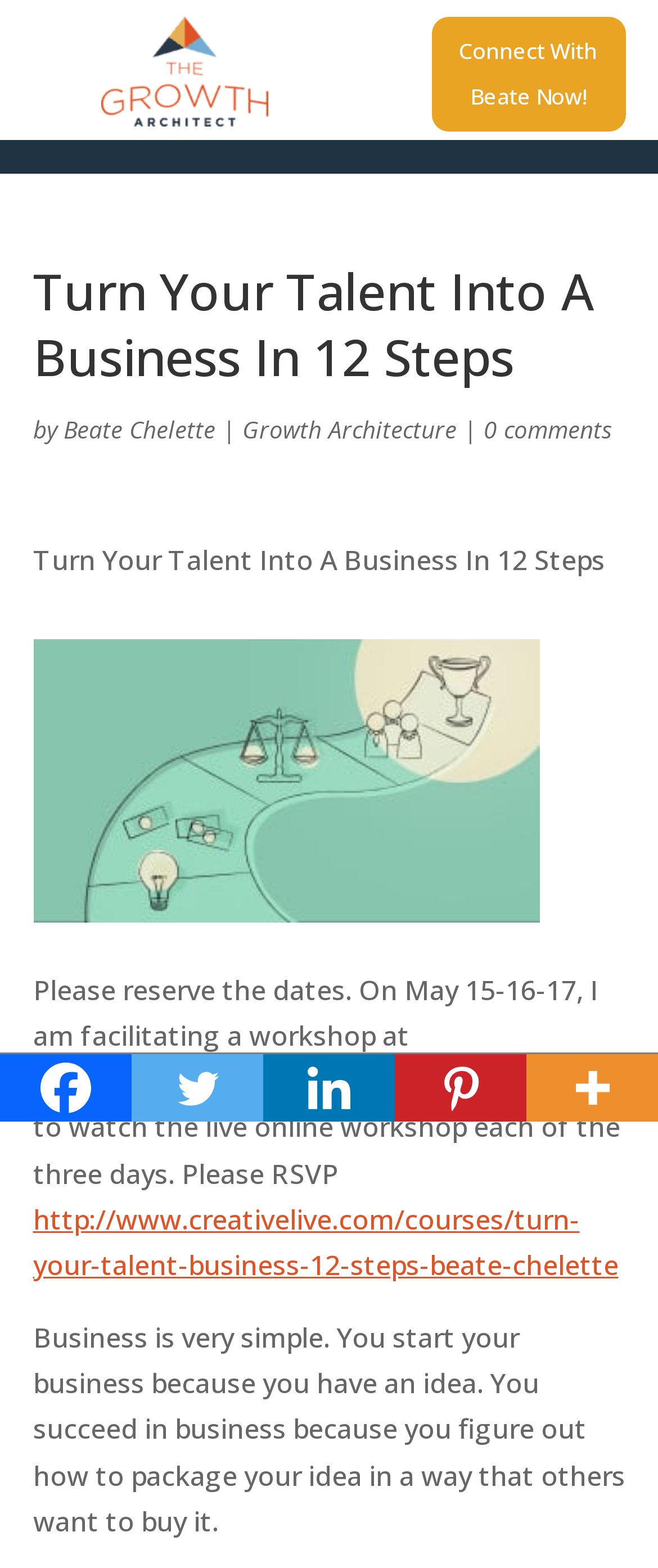What is the topic of the workshop?
Answer the question with a detailed and thorough explanation.

The answer can be found in the heading 'Turn Your Talent Into A Business In 12 Steps' and the paragraph that starts with 'Please reserve the dates...' where it says 'Turn Your Talent Into A Business In 12 Steps...'. This indicates that the topic of the workshop is turning one's talent into a business.